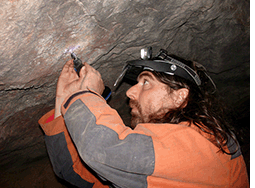Answer the following in one word or a short phrase: 
What is the researcher analyzing?

prehistoric cave art